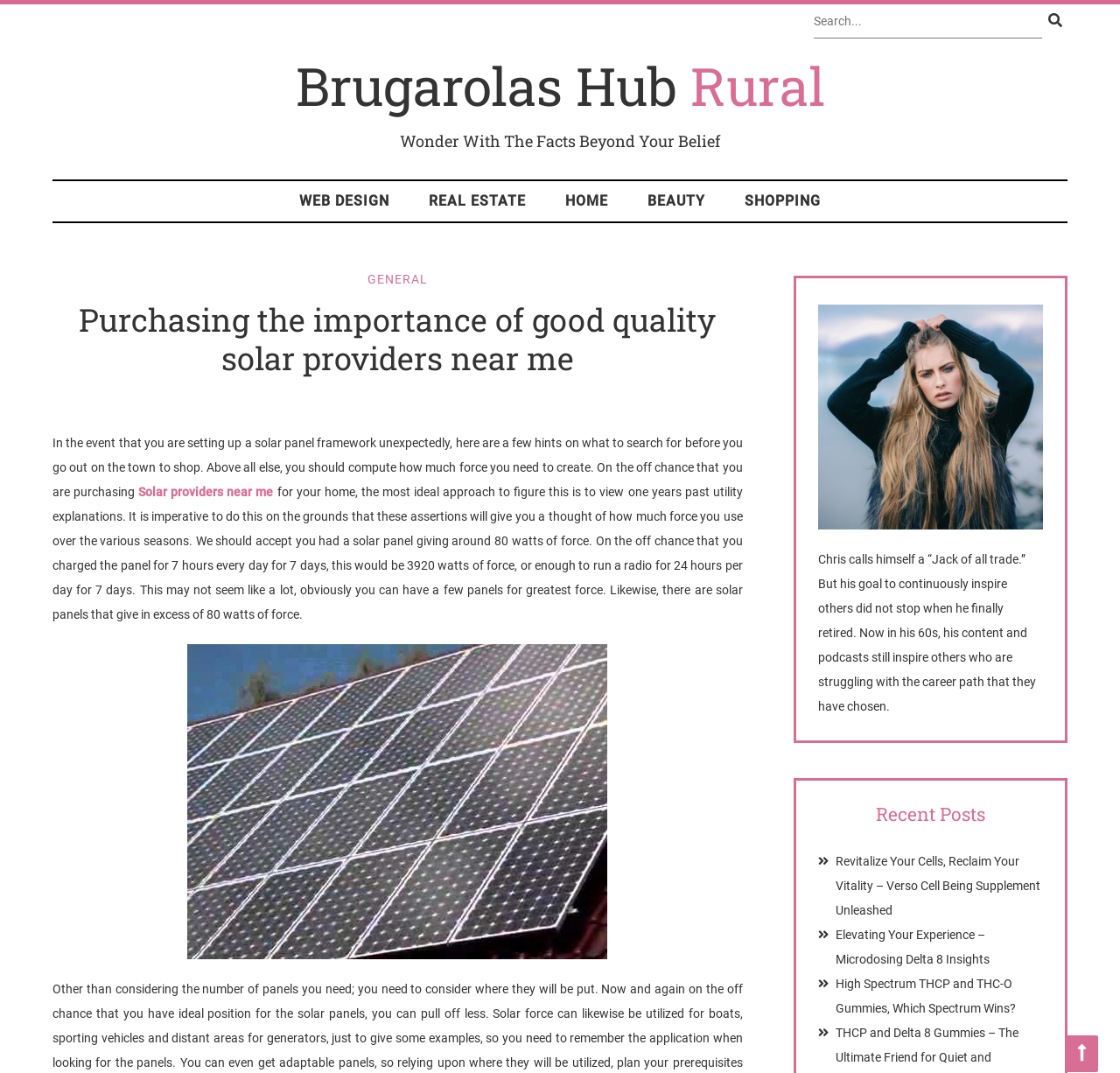Respond to the following question using a concise word or phrase: 
What is the purpose of reviewing past utility bills?

To know how much force you use